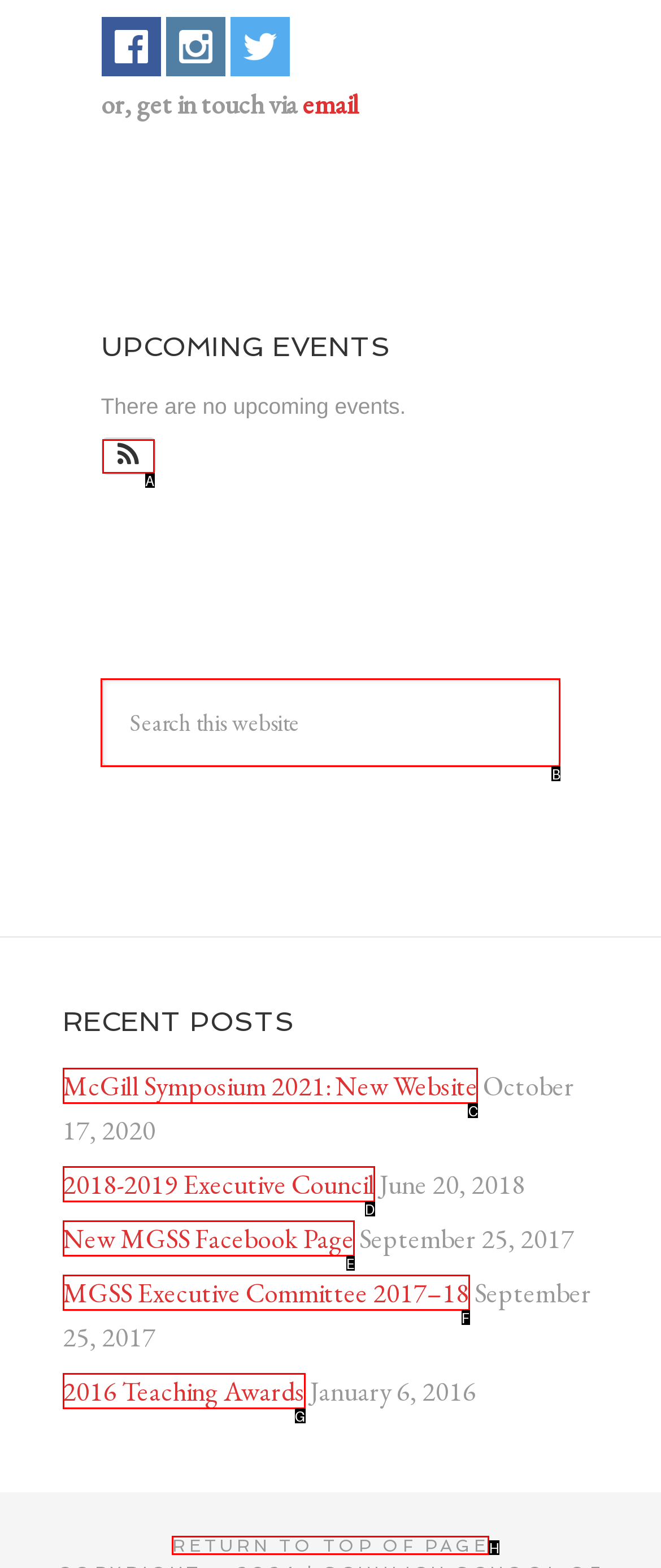For the task: view recent post 'McGill Symposium 2021: New Website', tell me the letter of the option you should click. Answer with the letter alone.

C